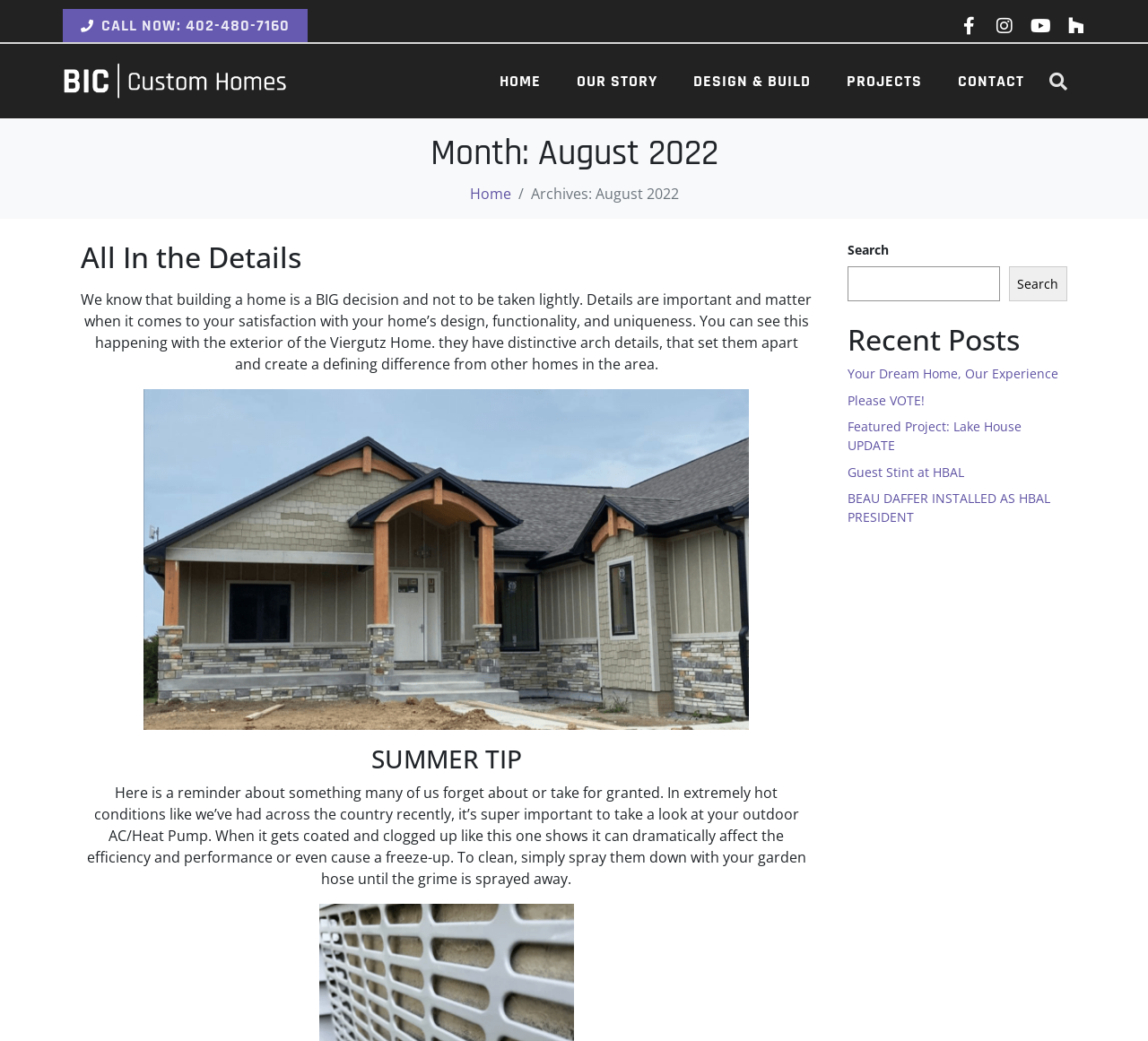Please locate the bounding box coordinates of the element that should be clicked to achieve the given instruction: "Read the 'All In the Details' article".

[0.07, 0.228, 0.262, 0.265]